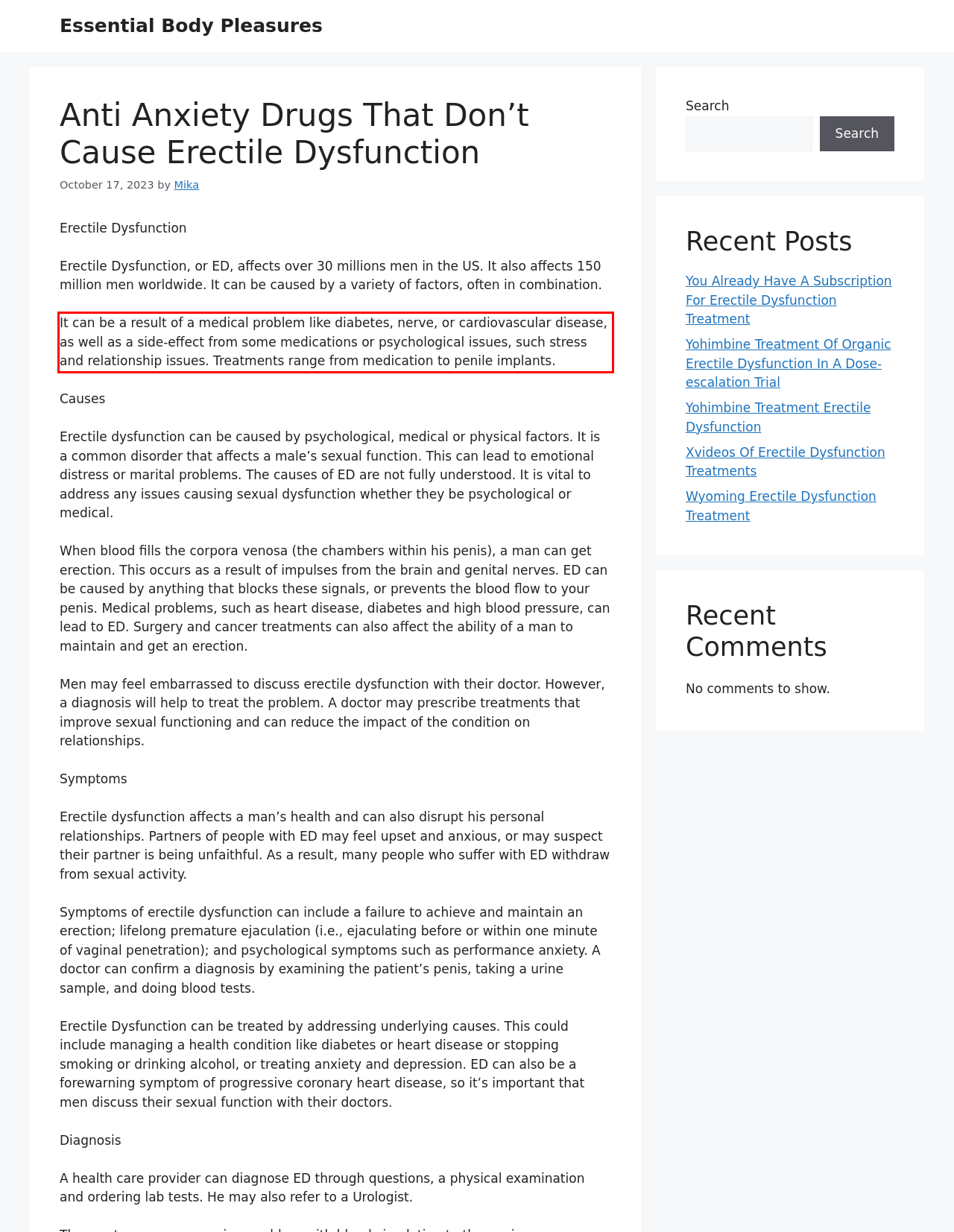You are given a screenshot of a webpage with a UI element highlighted by a red bounding box. Please perform OCR on the text content within this red bounding box.

It can be a result of a medical problem like diabetes, nerve, or cardiovascular disease, as well as a side-effect from some medications or psychological issues, such stress and relationship issues. Treatments range from medication to penile implants.